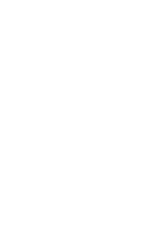Provide a comprehensive description of the image.

The image features the cover of "Ladder To Excellence In Homoeopathic Education," a book aimed at enhancing knowledge in homeopathic practices. It visually emphasizes the theme of educational advancement in homeopathy, making it appealing to students and practitioners alike. The accompanying text likely discusses the benefits and applications of homeopathy, addressing a variety of medical conditions as highlighted in a broader context on the webpage. The book is part of a collection of related resources, which further supports the exploration of homeopathic education.